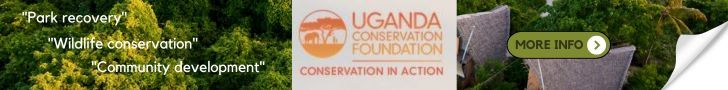Provide a one-word or brief phrase answer to the question:
What is the tagline of the Uganda Conservation Foundation?

Conservation in Action